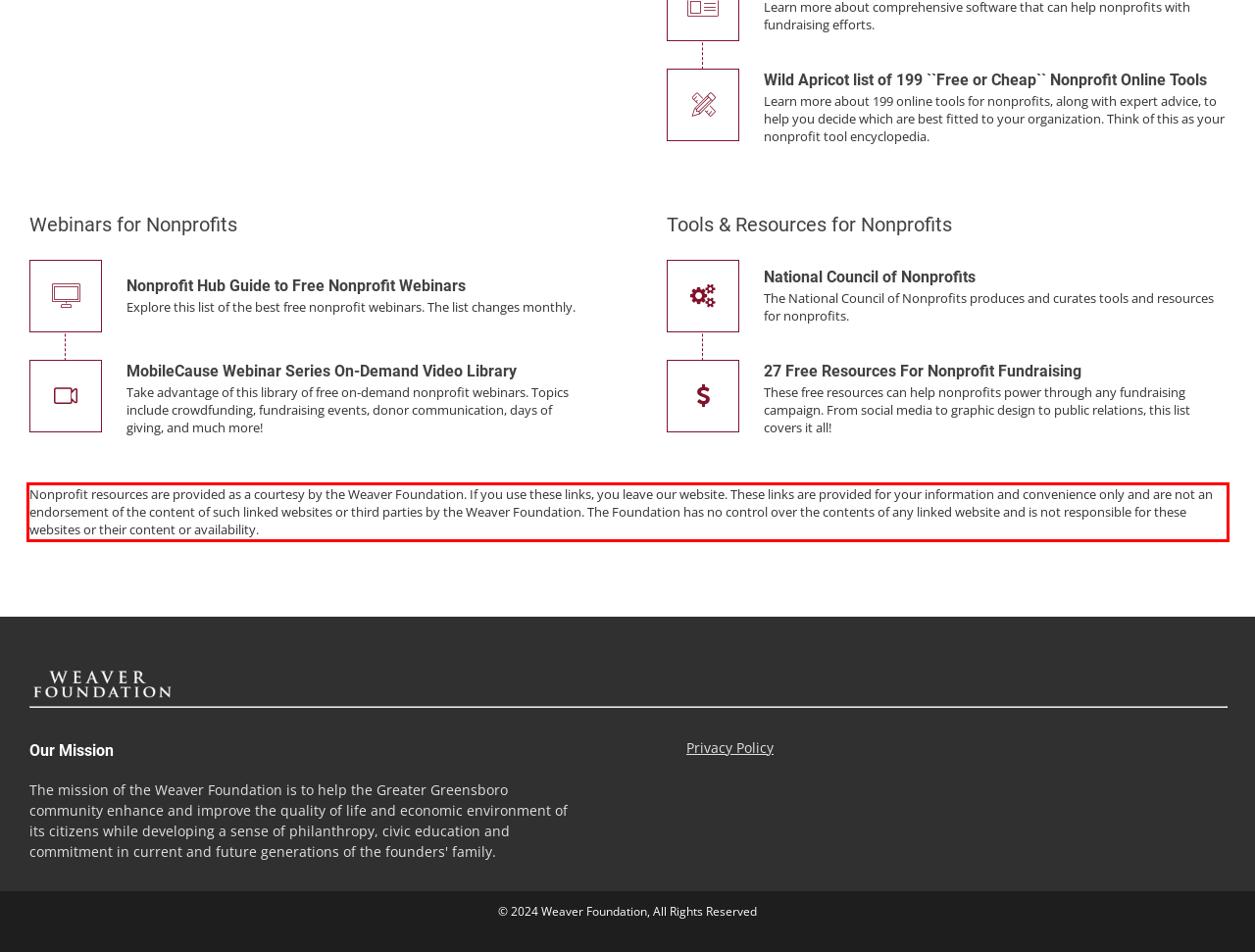Using the provided screenshot of a webpage, recognize the text inside the red rectangle bounding box by performing OCR.

Nonprofit resources are provided as a courtesy by the Weaver Foundation. If you use these links, you leave our website. These links are provided for your information and convenience only and are not an endorsement of the content of such linked websites or third parties by the Weaver Foundation. The Foundation has no control over the contents of any linked website and is not responsible for these websites or their content or availability.